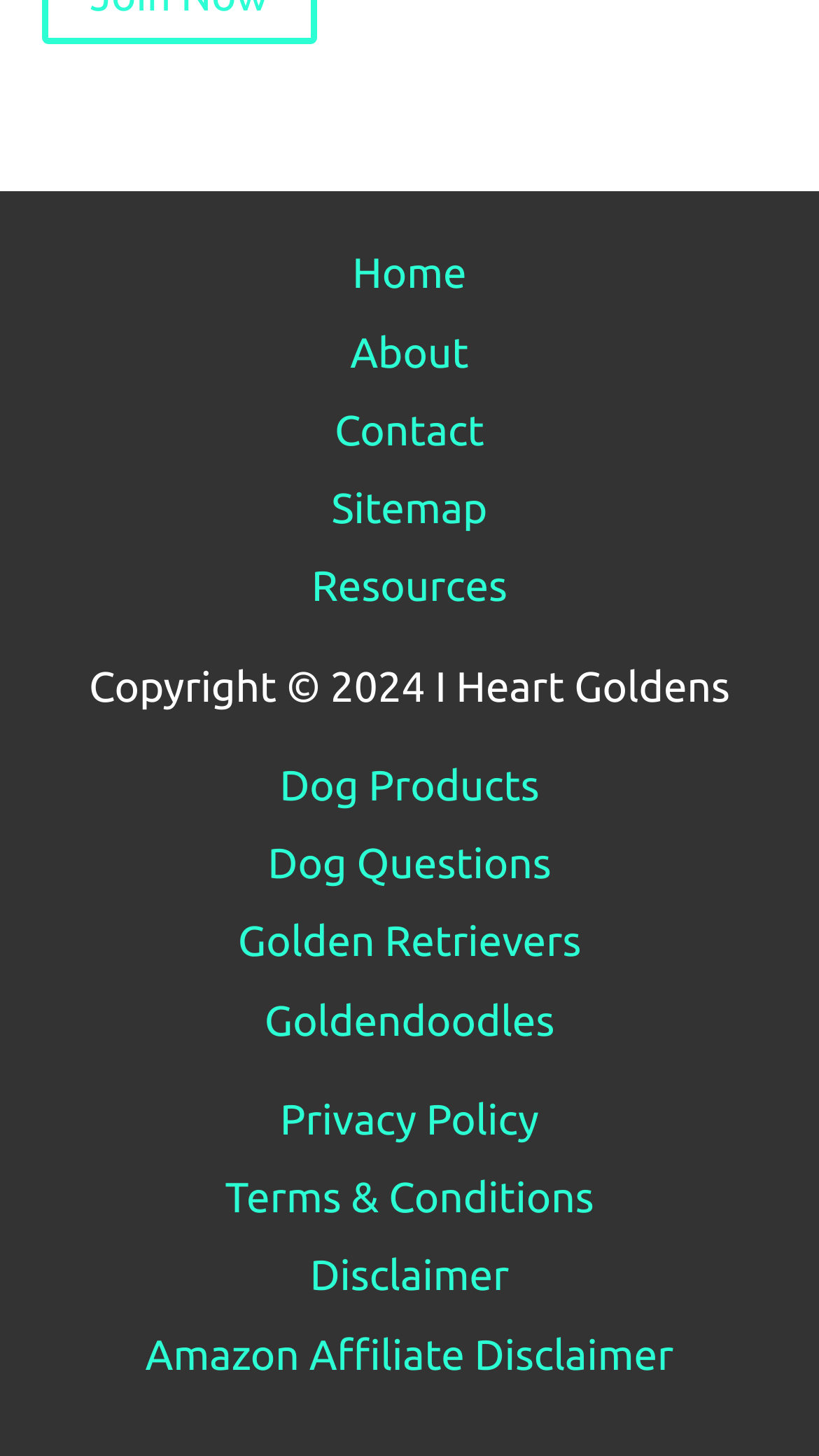Respond to the question with just a single word or phrase: 
How many links are related to dog breeds?

2